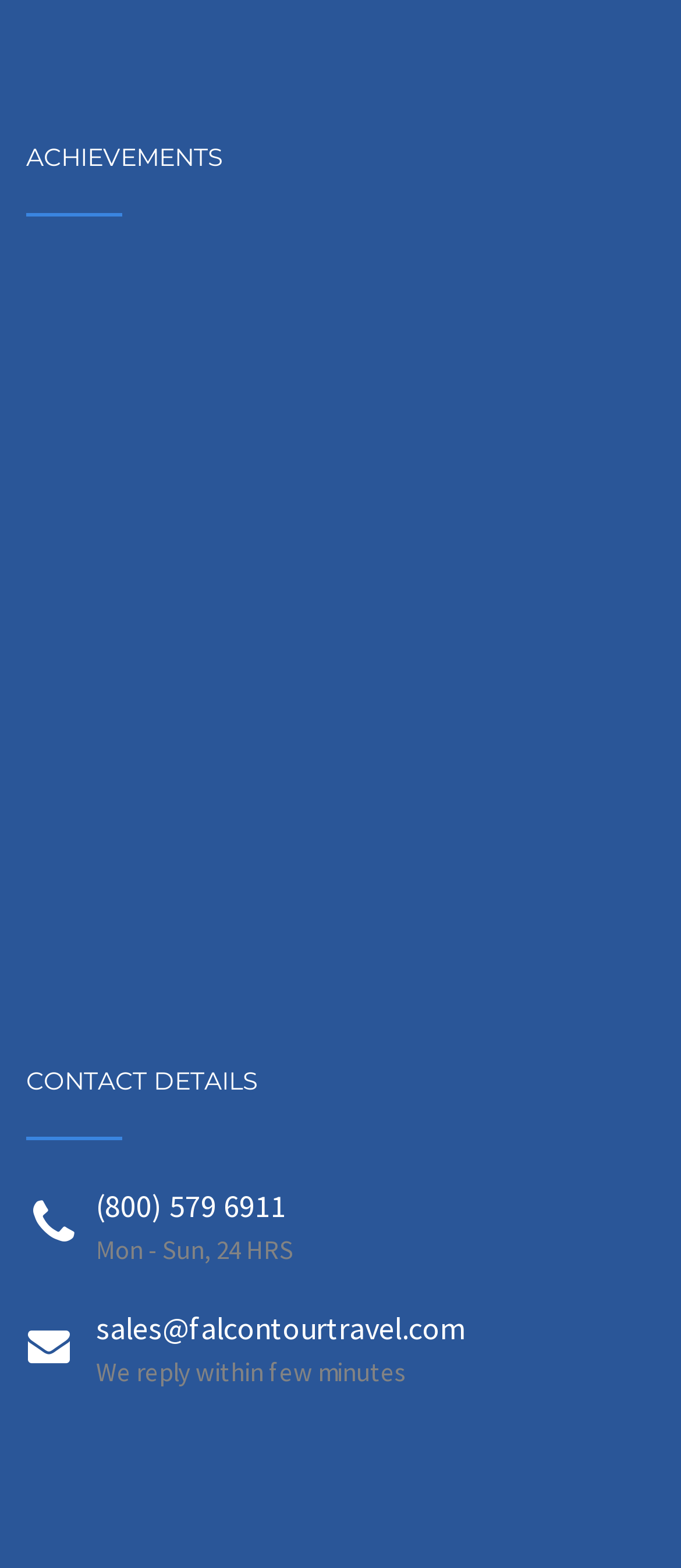What is the company featured on?
Please provide a comprehensive answer based on the information in the image.

The company is featured on The Knot, which can be found in the top section of the page. There is a link element with the text 'As Seen on The Knot' and an image element with the same text.